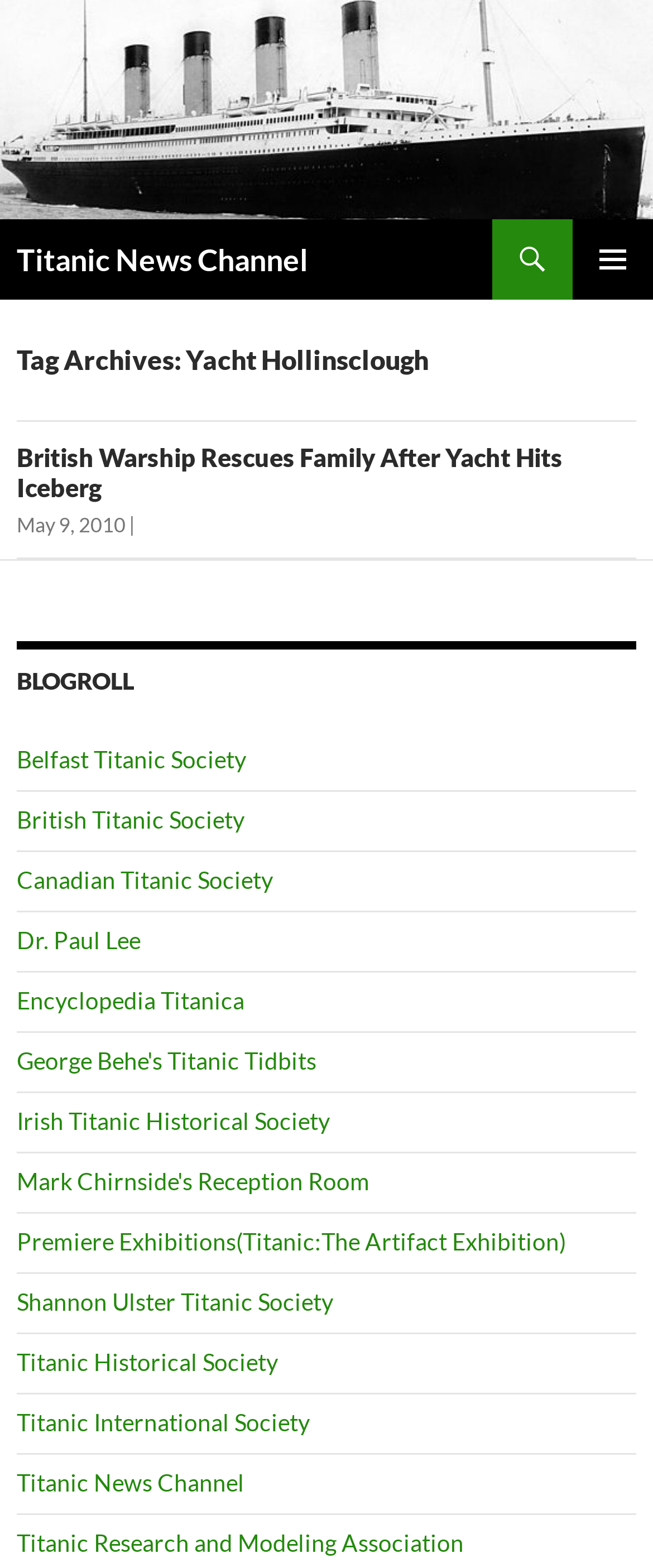What is the date of the current article?
Using the information from the image, give a concise answer in one word or a short phrase.

May 9, 2010